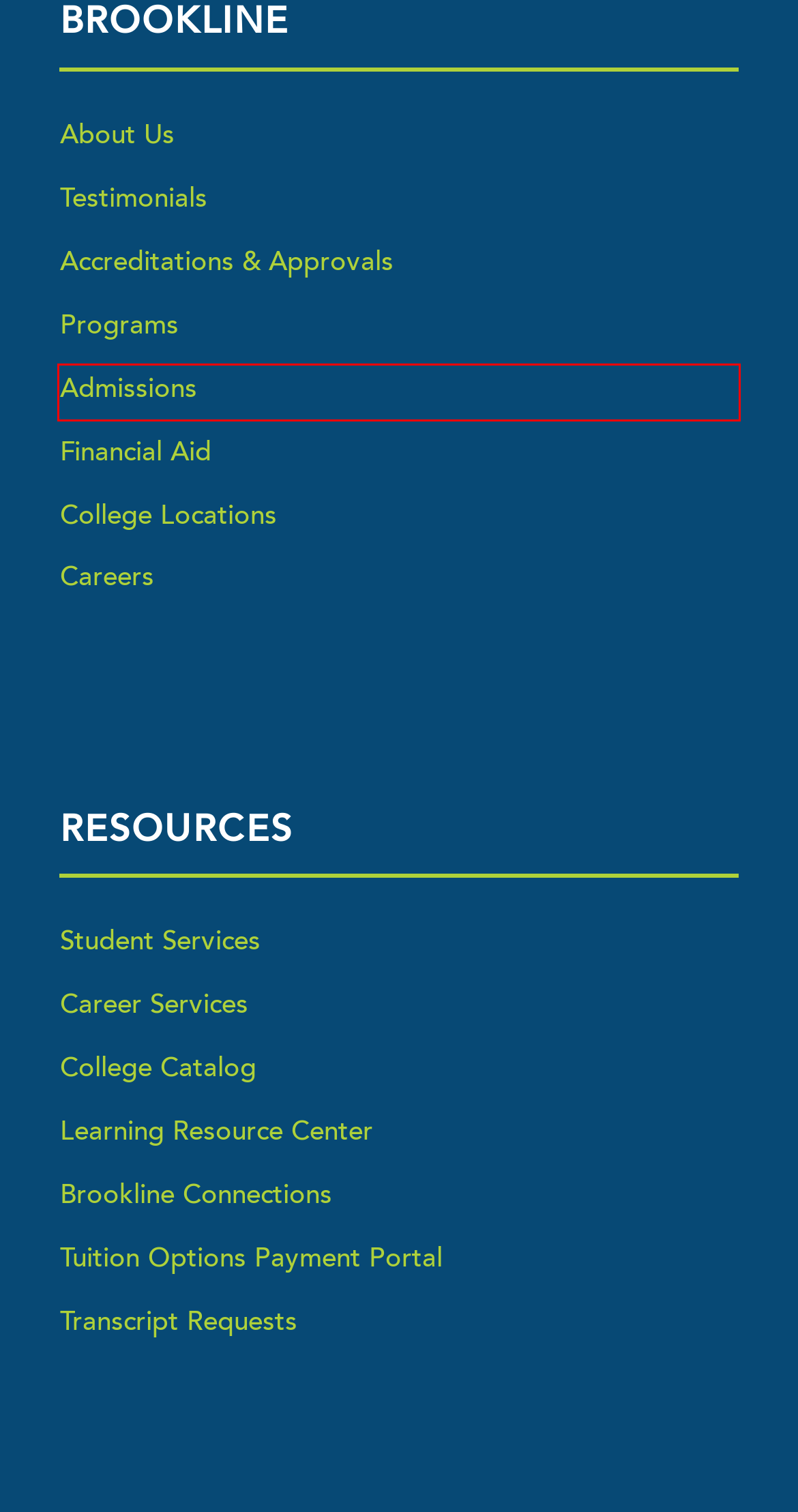You are given a screenshot of a webpage with a red rectangle bounding box around an element. Choose the best webpage description that matches the page after clicking the element in the bounding box. Here are the candidates:
A. Financial Aid | Resources for Eligibility, Grant & Loans Info
B. Admissions Information, Start Your Enrollment with Brookline
C. Learning Resource Center | Books, Periodicals, Computers
D. Careers at Unitek Learning
E. About Brookline College | Fast, Flexible and Dedicated
F. Transcript Requests for Brookline College | AZ & New Mexico
G. Job Placement Assistance & Student Career Services | Brookline College
H. Brookline College Catalog | AZ & NM Locations, All Campuses

B